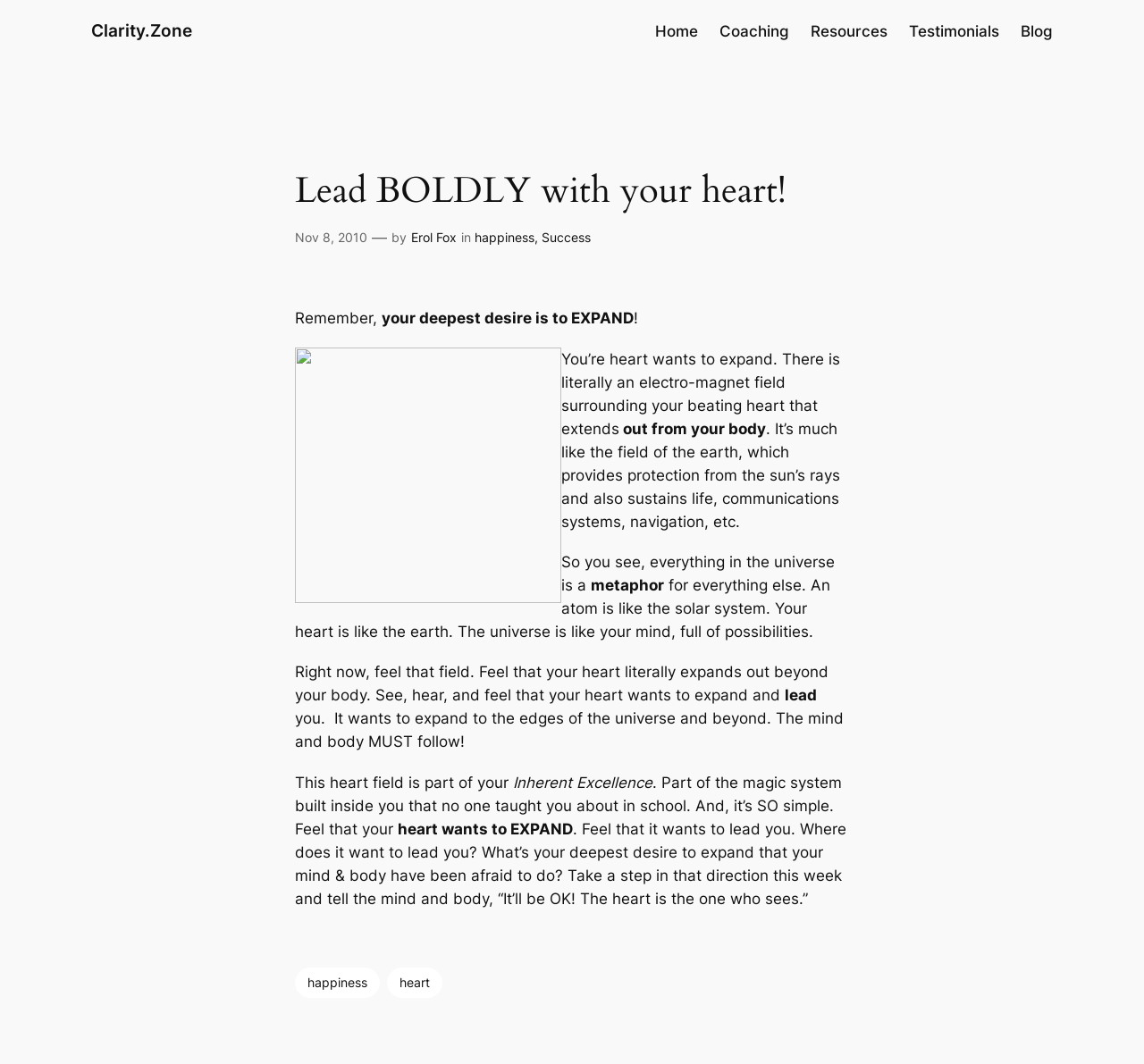Find the bounding box coordinates of the clickable region needed to perform the following instruction: "Explore the 'Coaching' section". The coordinates should be provided as four float numbers between 0 and 1, i.e., [left, top, right, bottom].

[0.629, 0.018, 0.69, 0.04]